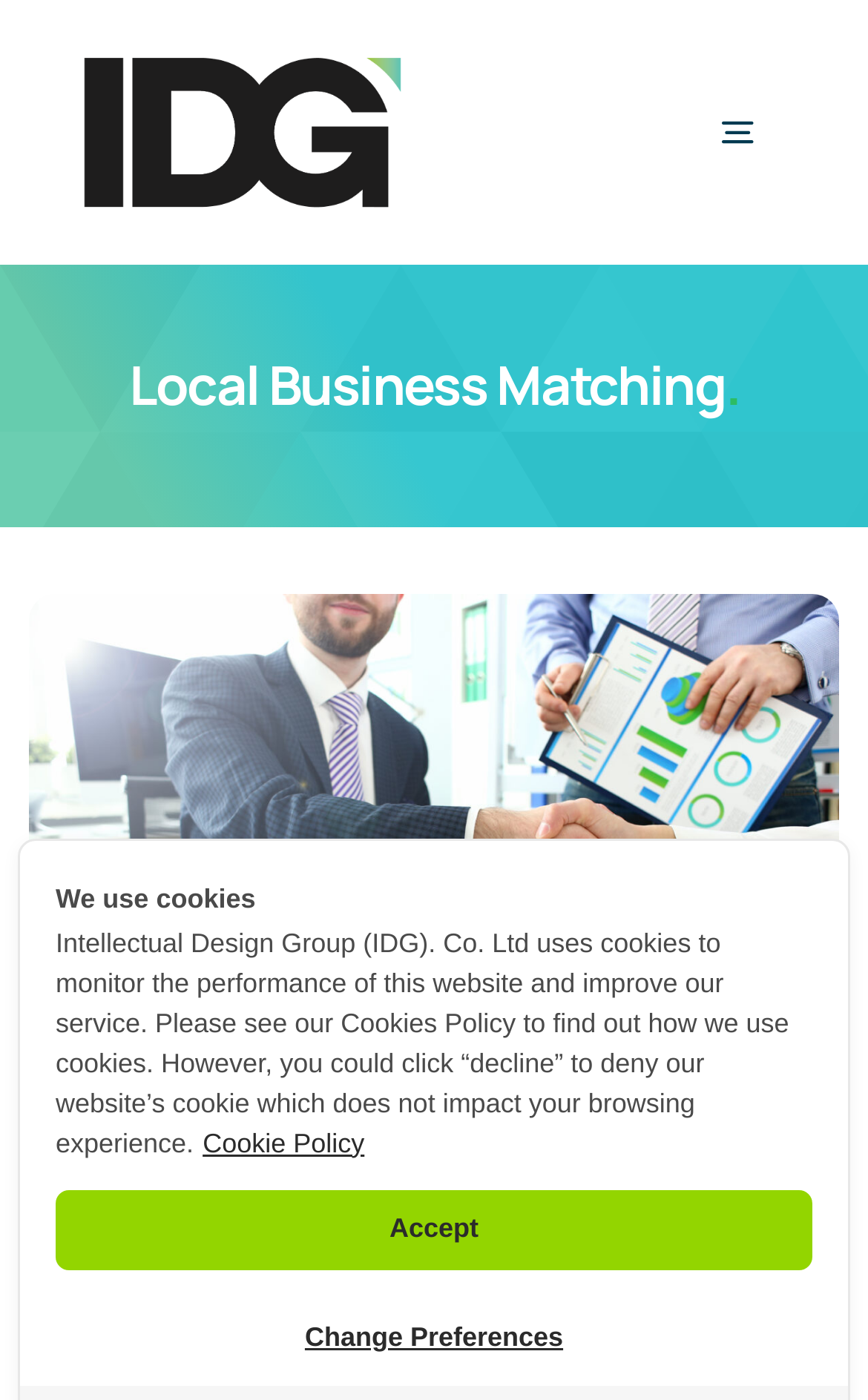What is the purpose of the 'Toggle Navigation' button? Observe the screenshot and provide a one-word or short phrase answer.

To expand or collapse the navigation menu